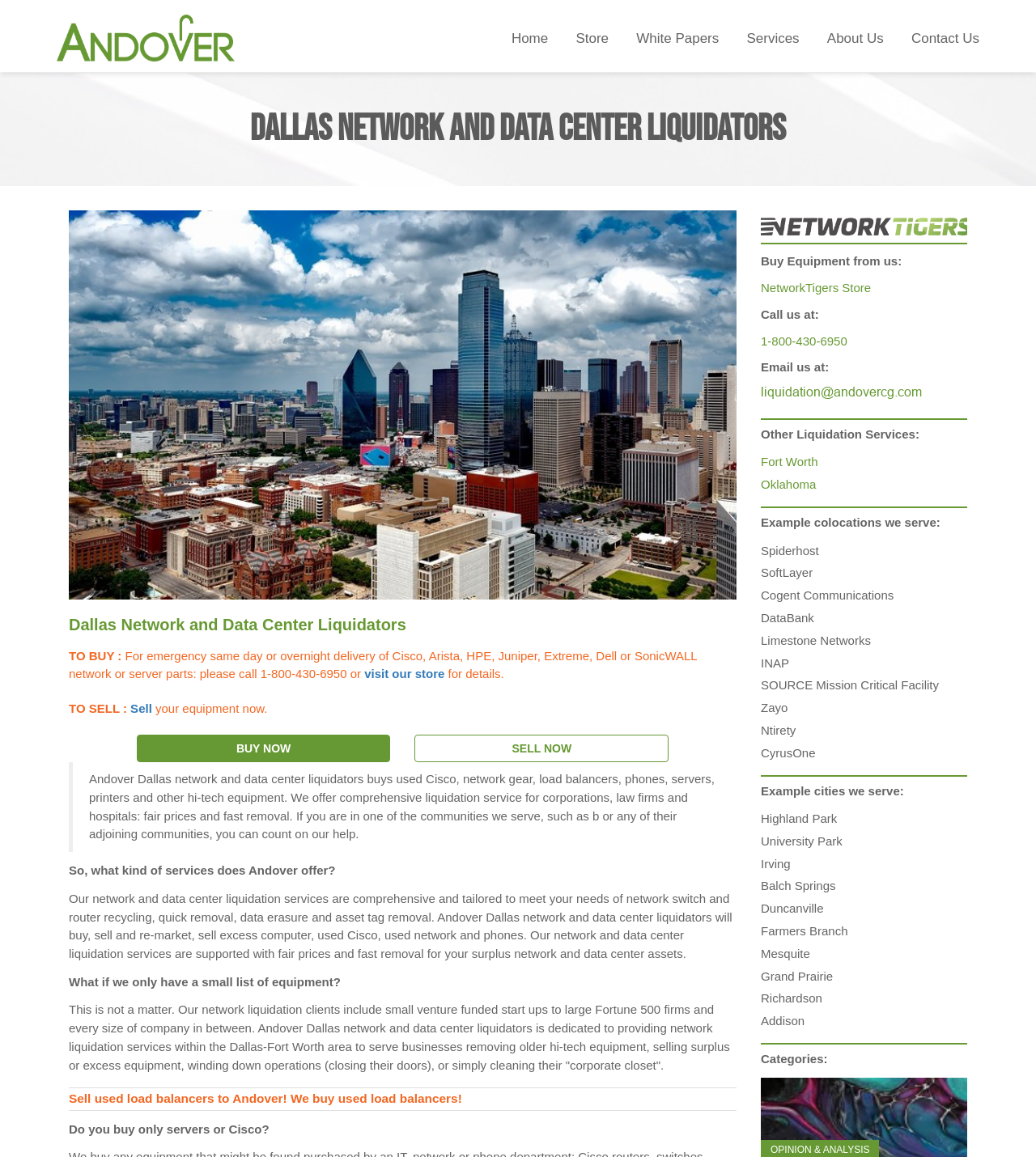What is the phone number to call for emergency delivery?
Please give a detailed and elaborate answer to the question based on the image.

The phone number to call for emergency delivery is mentioned in the StaticText element with the text 'For emergency same day or overnight delivery of Cisco, Arista, HPE, Juniper, Extreme, Dell or SonicWALL network or server parts: please call 1-800-430-6950 or...'. This phone number is provided for customers who need urgent delivery of network or server parts.